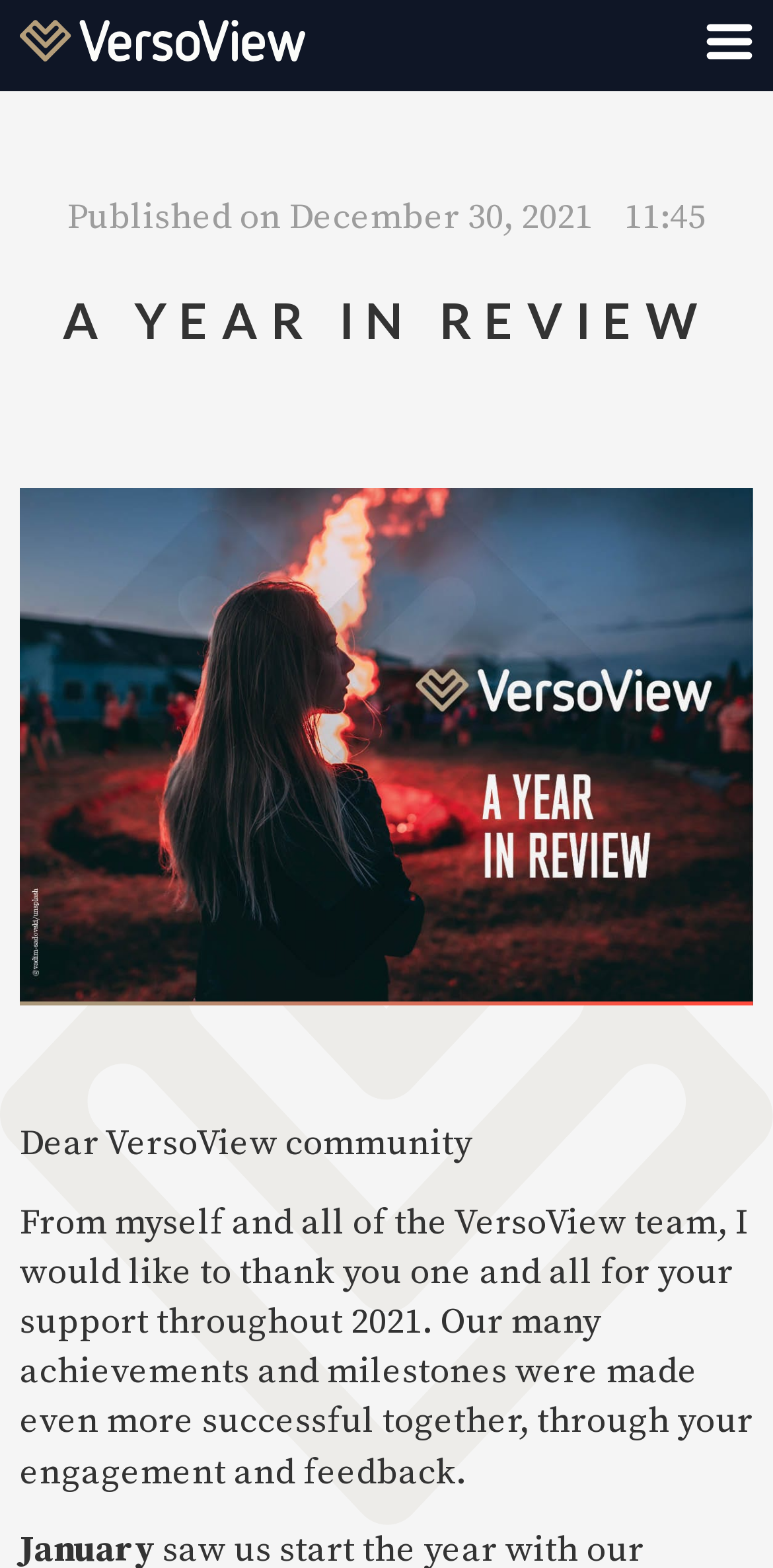What is the date of publication?
Based on the image, provide your answer in one word or phrase.

December 30, 2021